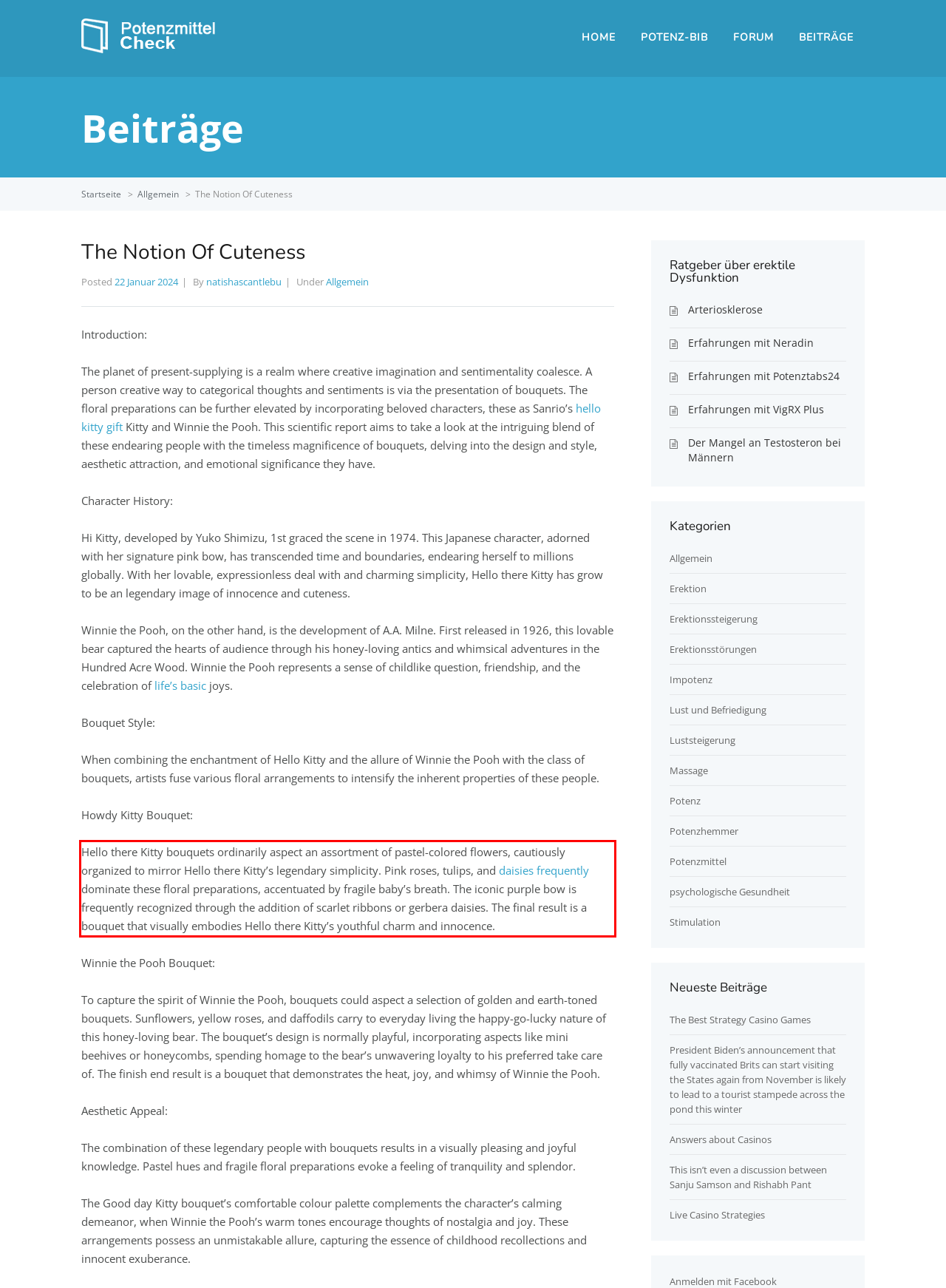Please identify and extract the text content from the UI element encased in a red bounding box on the provided webpage screenshot.

Hello there Kitty bouquets ordinarily aspect an assortment of pastel-colored flowers, cautiously organized to mirror Hello there Kitty’s legendary simplicity. Pink roses, tulips, and daisies frequently dominate these floral preparations, accentuated by fragile baby’s breath. The iconic purple bow is frequently recognized through the addition of scarlet ribbons or gerbera daisies. The final result is a bouquet that visually embodies Hello there Kitty’s youthful charm and innocence.